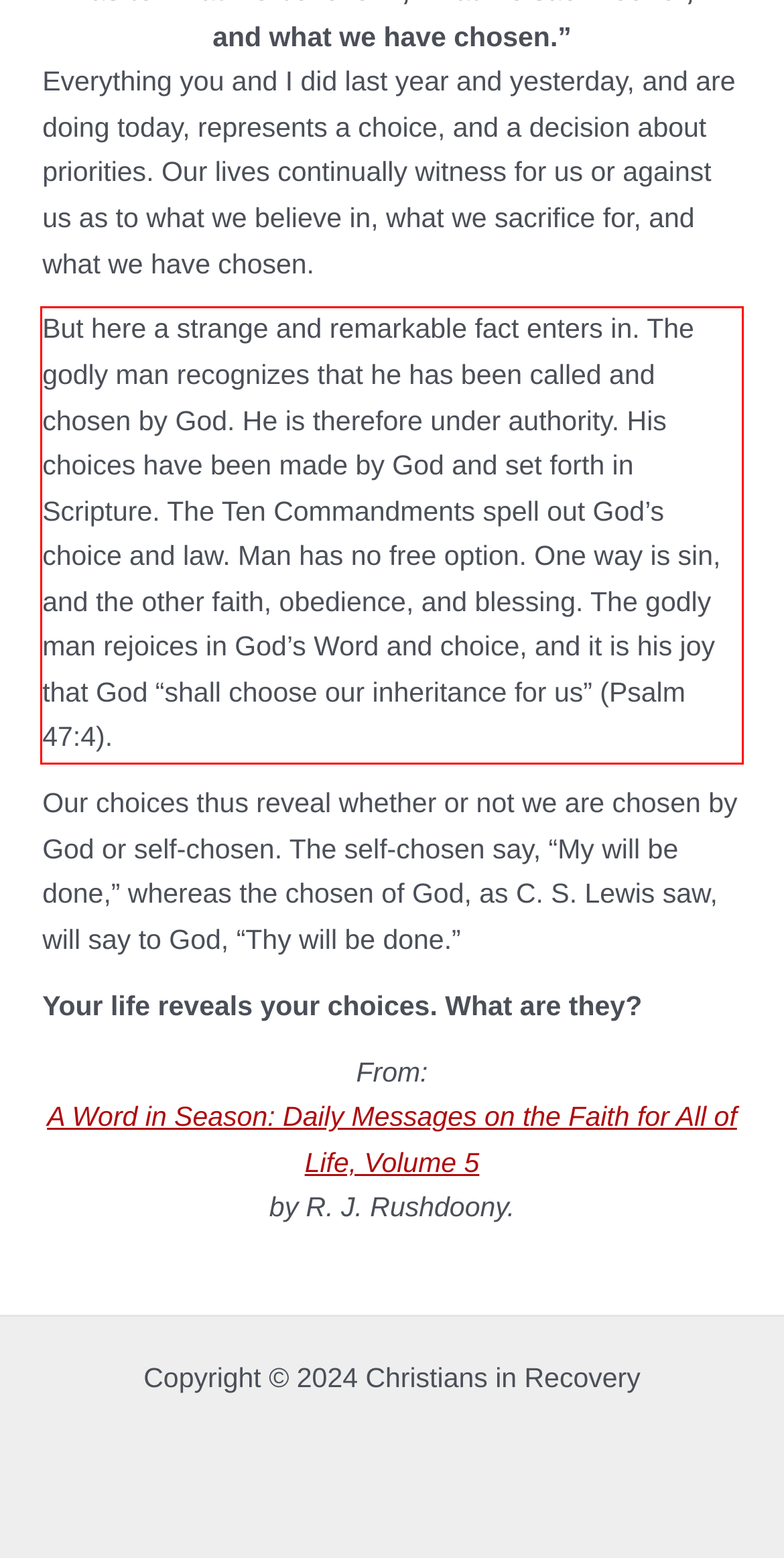Please examine the webpage screenshot containing a red bounding box and use OCR to recognize and output the text inside the red bounding box.

But here a strange and remarkable fact enters in. The godly man recognizes that he has been called and chosen by God. He is therefore under authority. His choices have been made by God and set forth in Scripture. The Ten Commandments spell out God’s choice and law. Man has no free option. One way is sin, and the other faith, obedience, and blessing. The godly man rejoices in God’s Word and choice, and it is his joy that God “shall choose our inheritance for us” (Psalm 47:4).